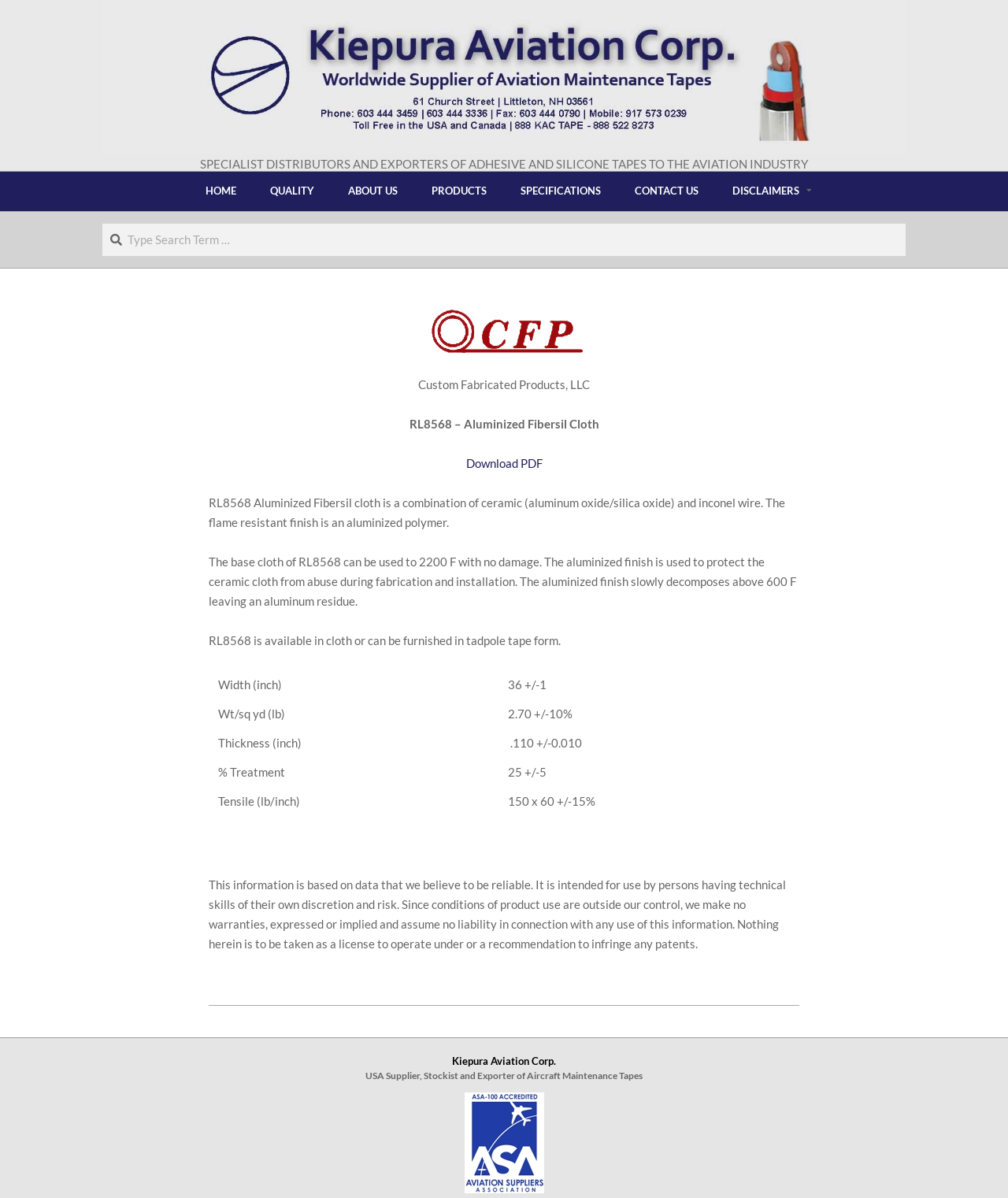Analyze the image and give a detailed response to the question:
What is the purpose of the aluminized finish on RL8568?

The aluminized finish is used to protect the ceramic cloth from abuse during fabrication and installation. This information is provided in the article section of the page, which describes the properties of RL8568.